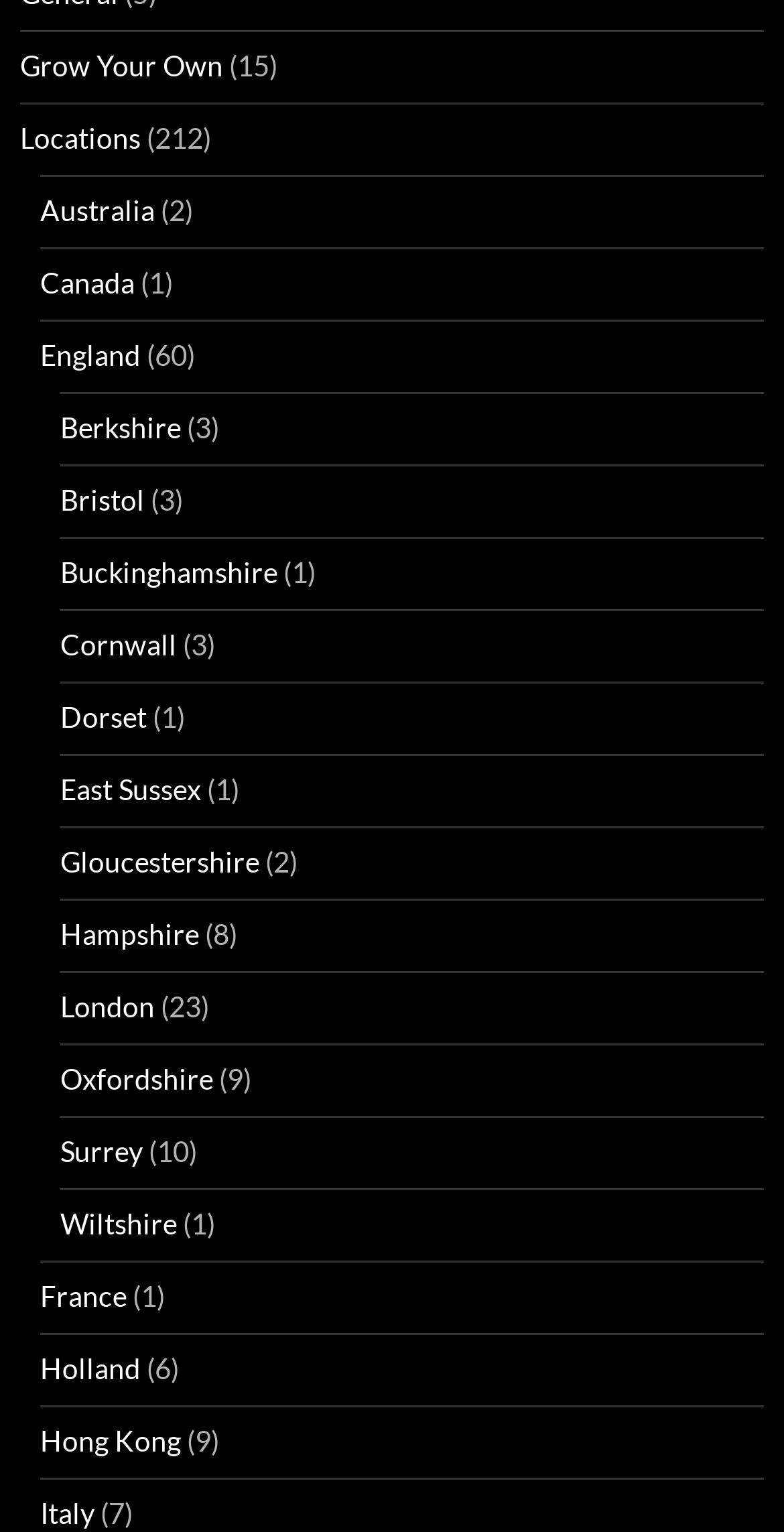How many countries are listed?
Please use the image to deliver a detailed and complete answer.

I counted the number of country links, which are 'Australia', 'Canada', 'England', 'France', 'Holland', 'Hong Kong', and 'Italy', and found that there are 3 countries listed.